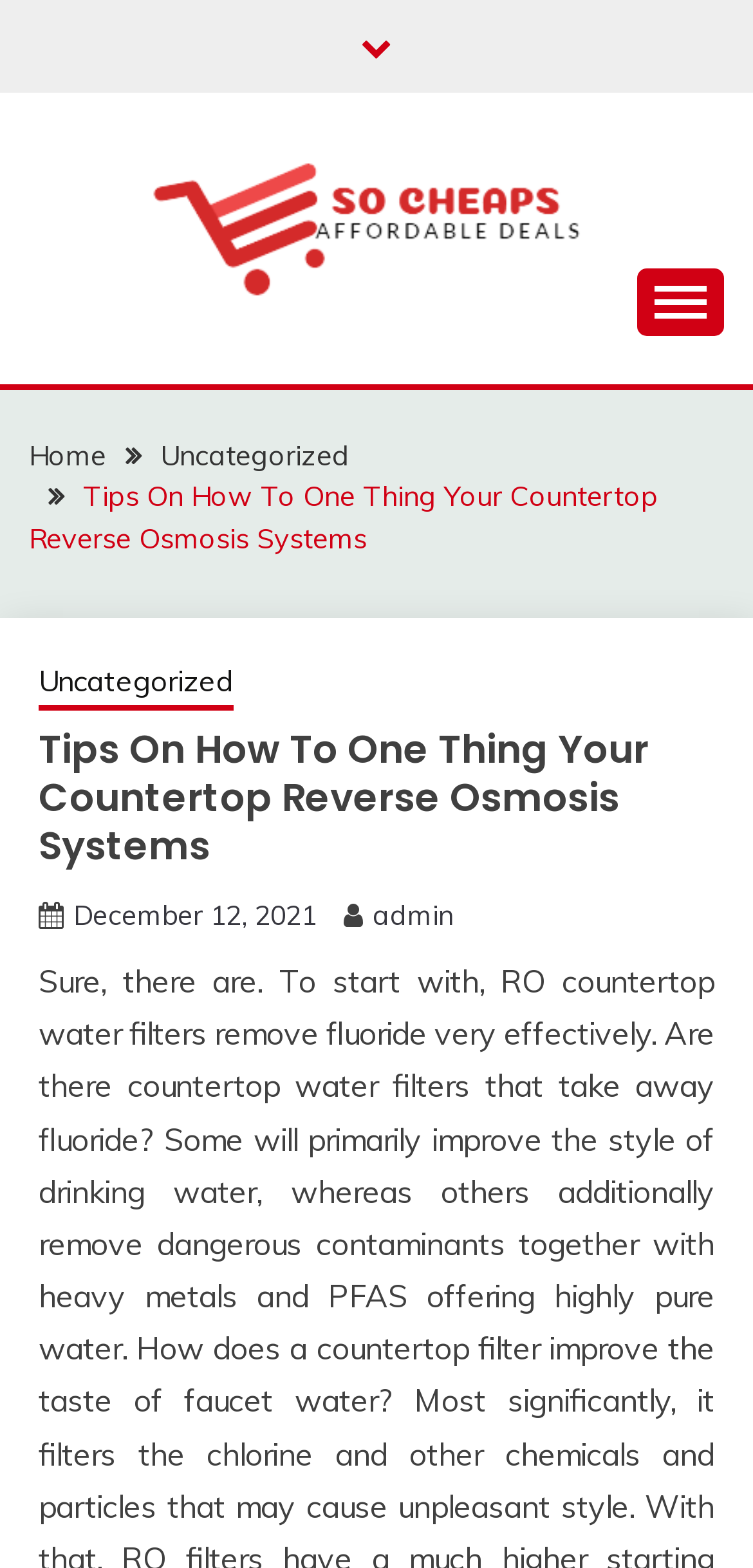Identify the bounding box coordinates of the section that should be clicked to achieve the task described: "Click on the 'Home' link".

[0.038, 0.279, 0.141, 0.301]